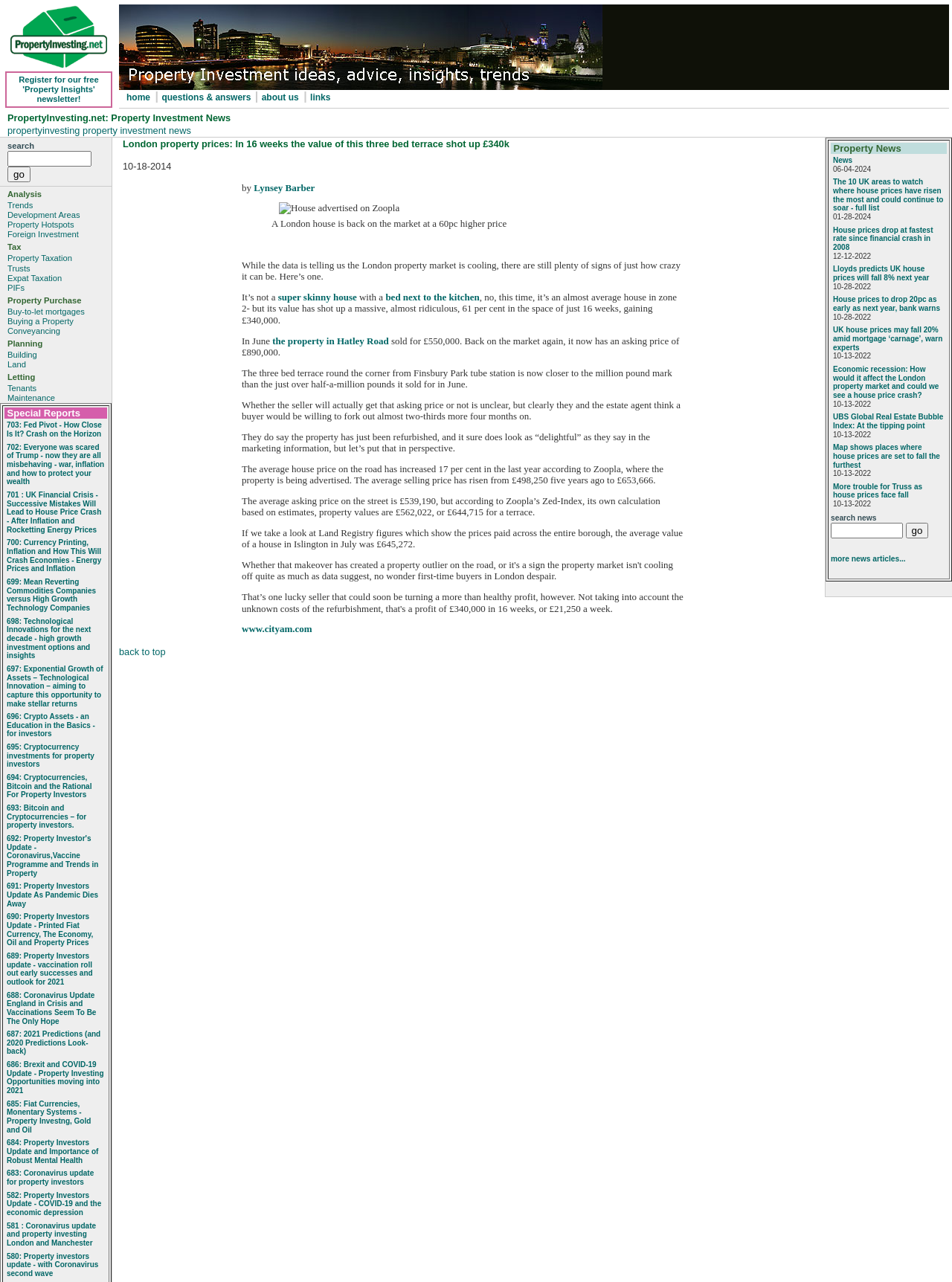Determine the bounding box coordinates for the area that should be clicked to carry out the following instruction: "Read the analysis on property hotspots".

[0.008, 0.172, 0.117, 0.179]